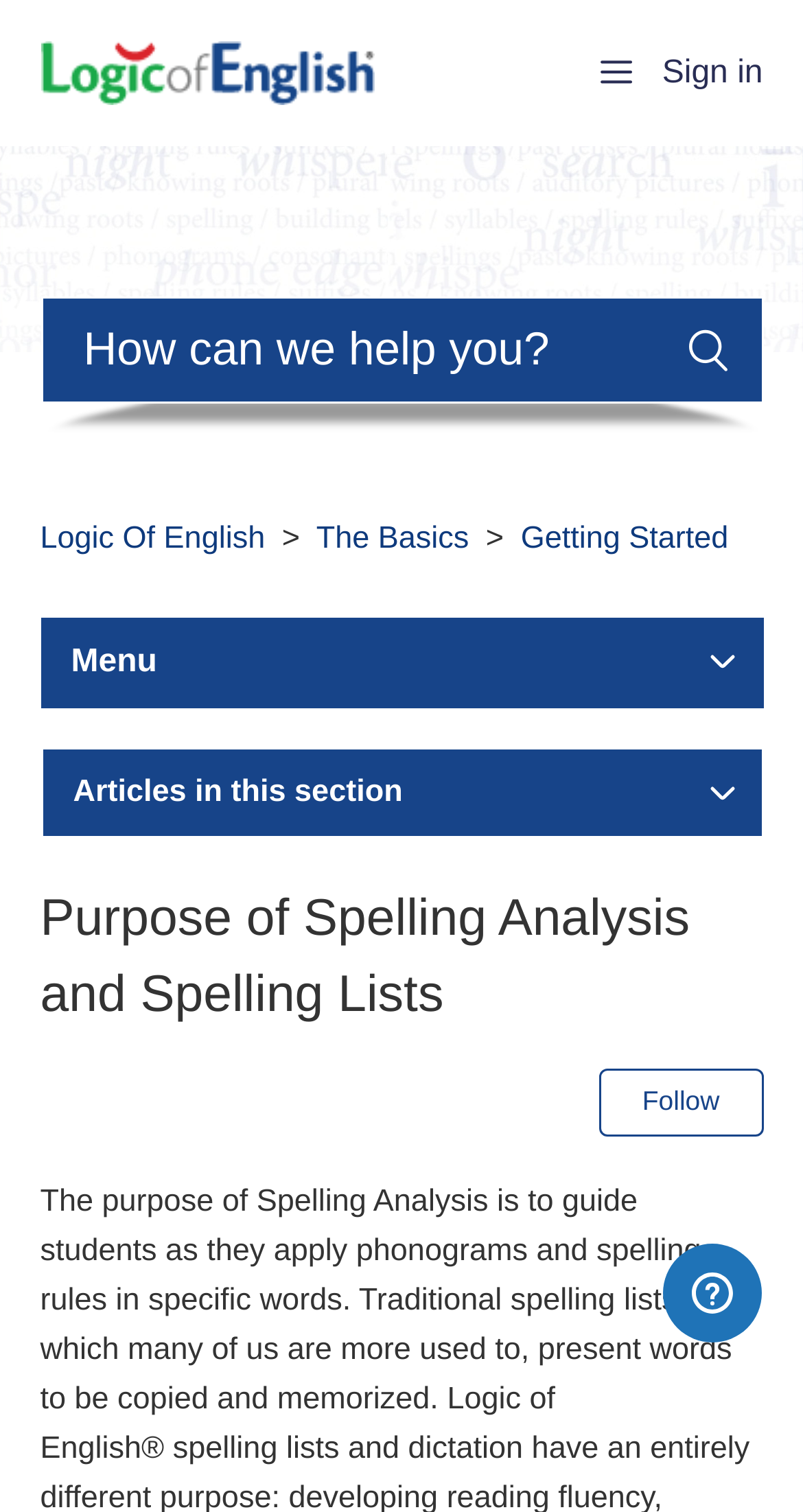Using the element description Follow, predict the bounding box coordinates for the UI element. Provide the coordinates in (top-left x, top-left y, bottom-right x, bottom-right y) format with values ranging from 0 to 1.

[0.746, 0.707, 0.95, 0.751]